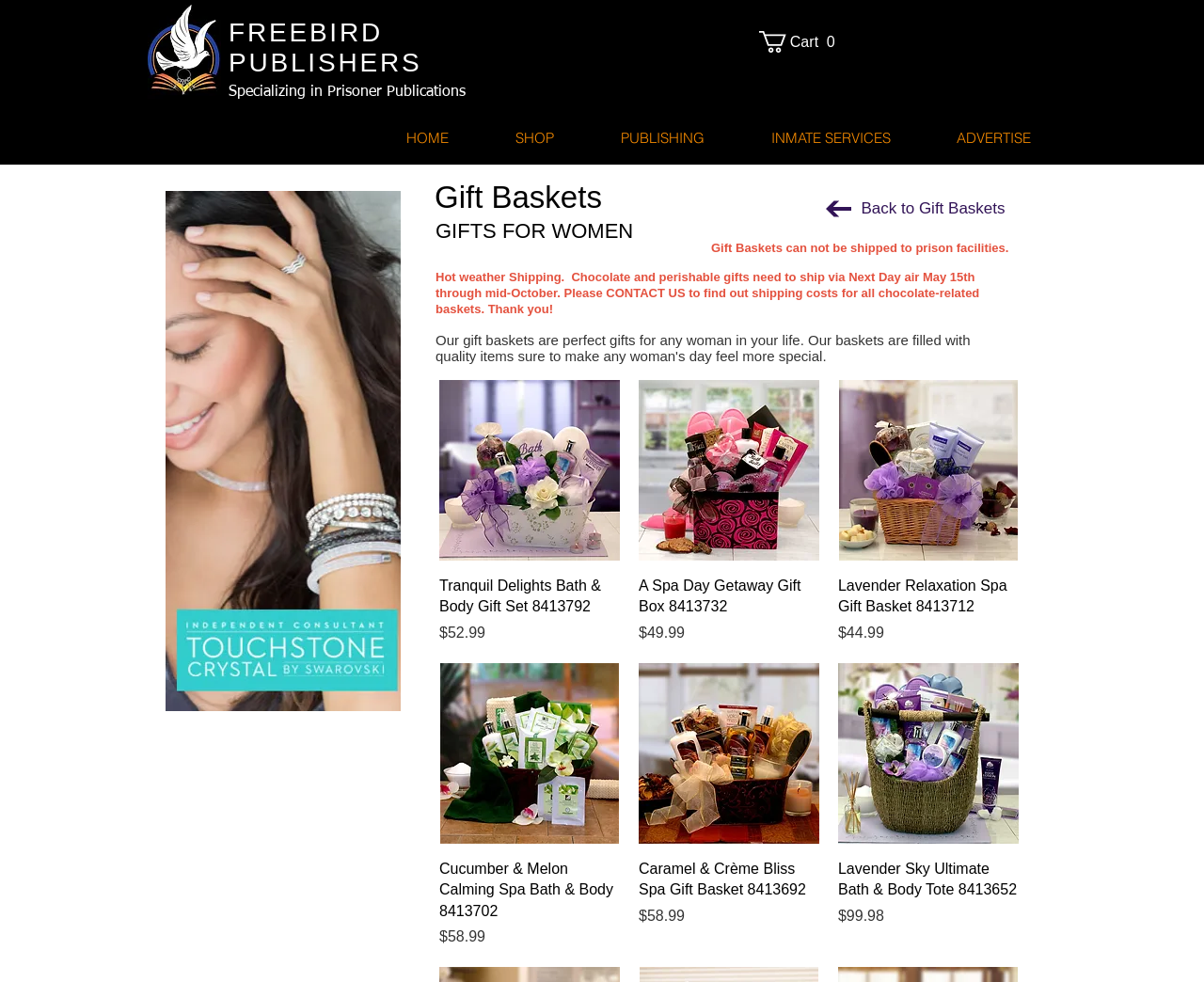What is the name of the first gift basket displayed?
Answer the question with as much detail as you can, using the image as a reference.

The name of the first gift basket displayed can be found in the heading element with the text 'Tranquil Delights Bath & Body Gift Set 8413792'.